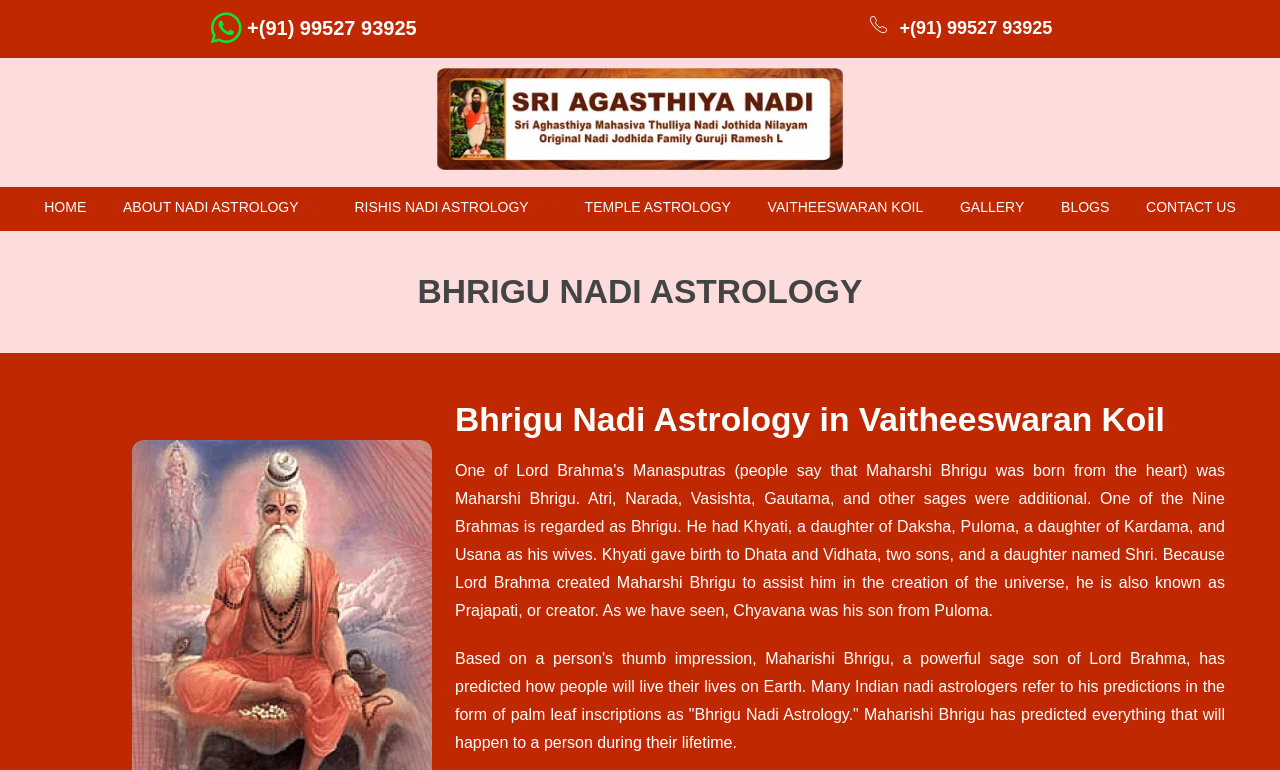Identify the bounding box coordinates for the region of the element that should be clicked to carry out the instruction: "Call the phone number". The bounding box coordinates should be four float numbers between 0 and 1, i.e., [left, top, right, bottom].

[0.008, 0.013, 0.326, 0.058]